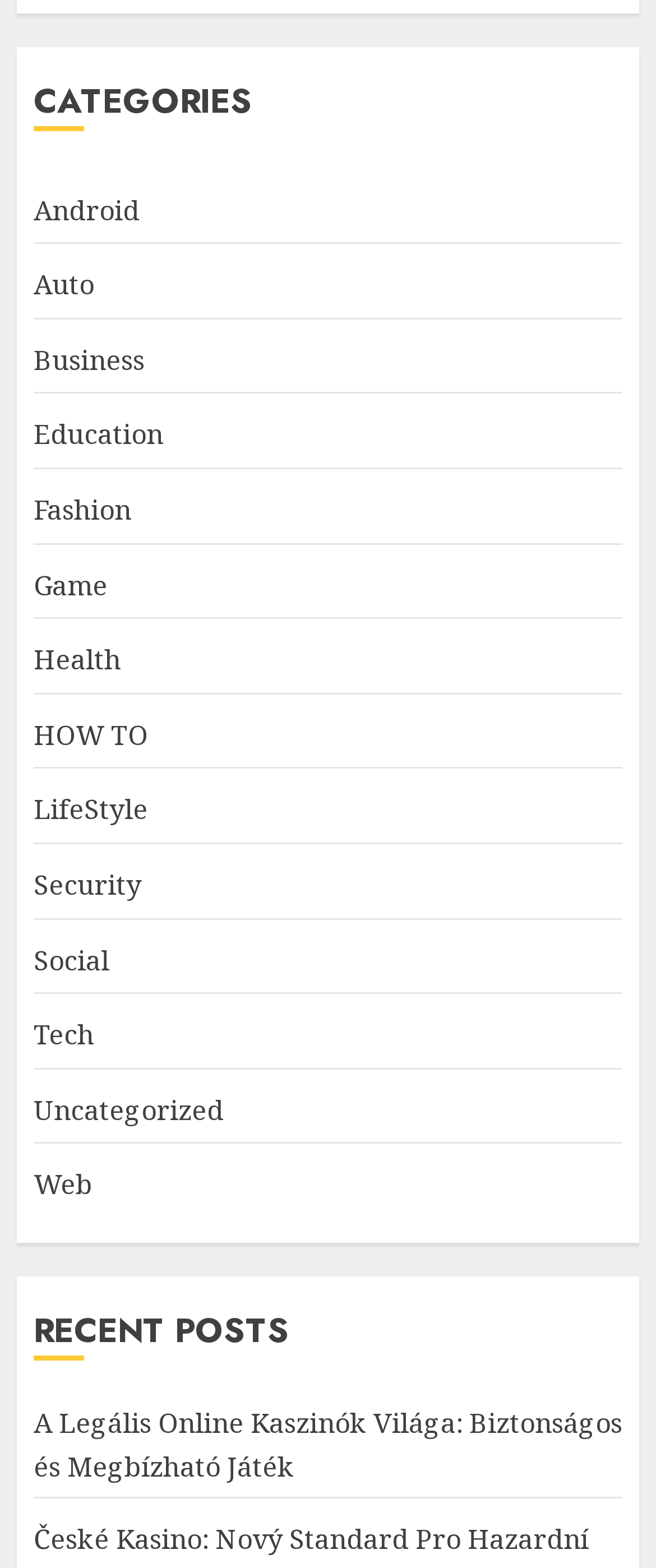Locate the bounding box coordinates of the element that should be clicked to fulfill the instruction: "Explore Education category".

[0.051, 0.264, 0.249, 0.293]